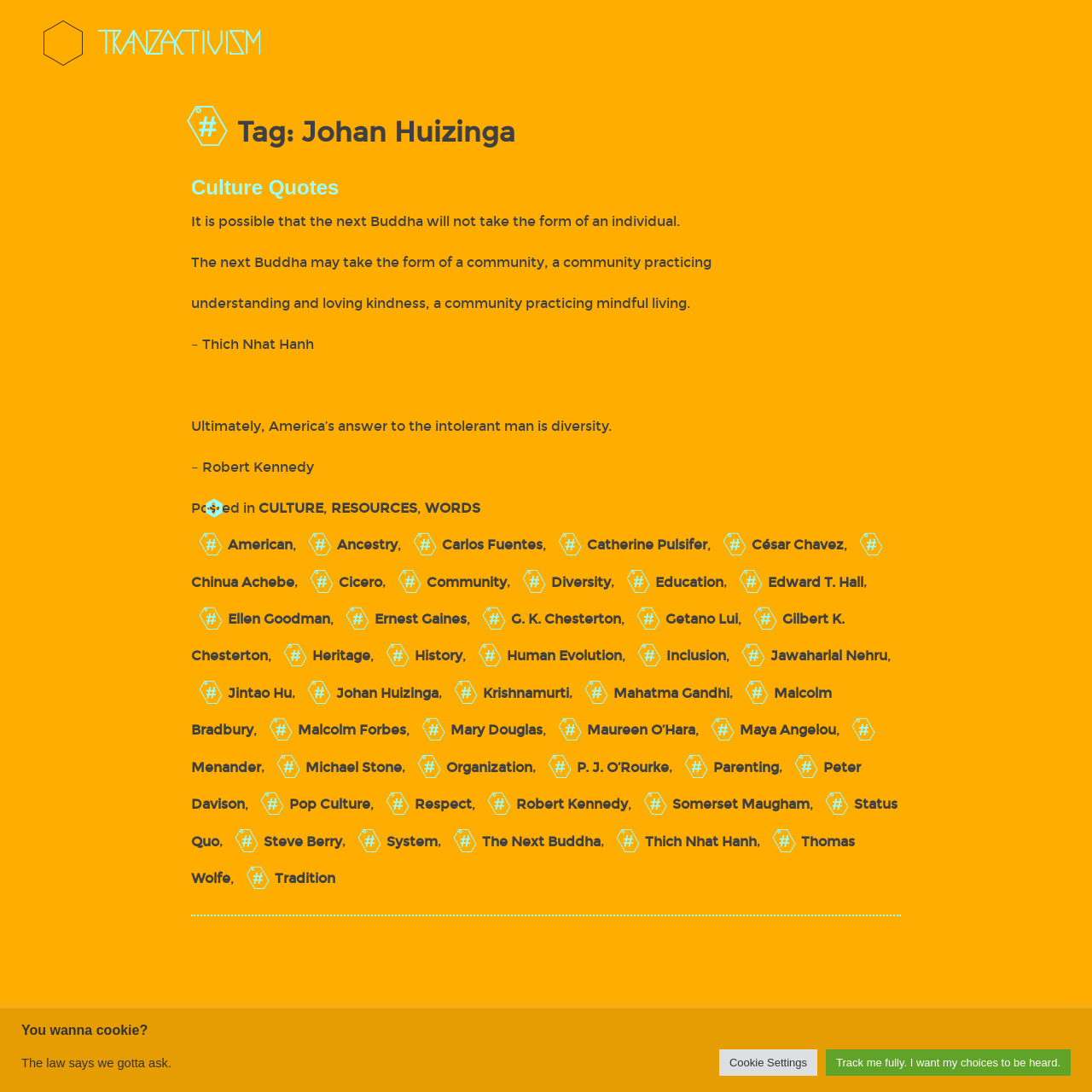Could you determine the bounding box coordinates of the clickable element to complete the instruction: "Click the 'tranzActivism' link"? Provide the coordinates as four float numbers between 0 and 1, i.e., [left, top, right, bottom].

[0.09, 0.027, 0.246, 0.058]